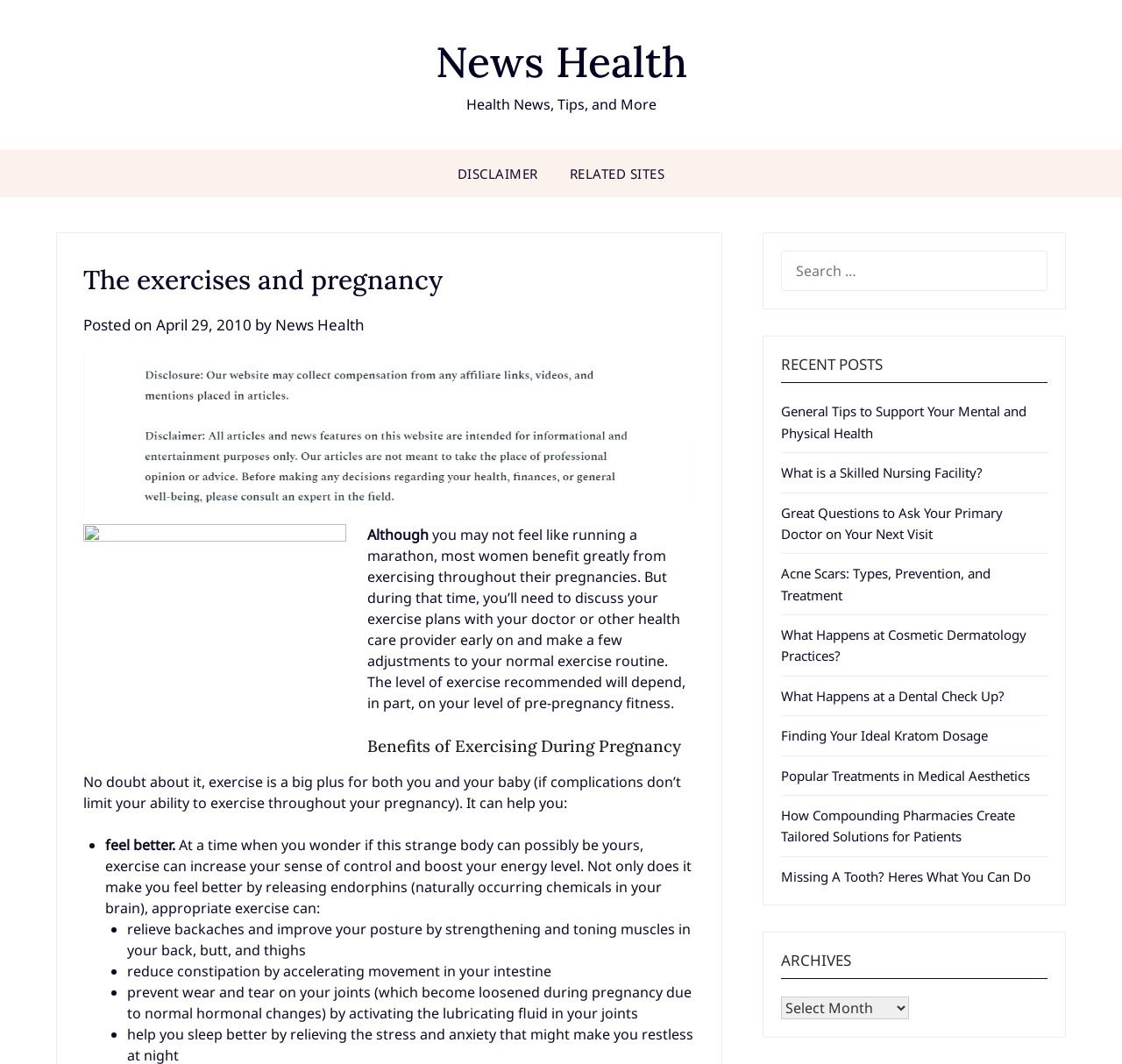Determine the bounding box coordinates for the clickable element required to fulfill the instruction: "Read the 'Benefits of Exercising During Pregnancy' article". Provide the coordinates as four float numbers between 0 and 1, i.e., [left, top, right, bottom].

[0.075, 0.691, 0.619, 0.712]